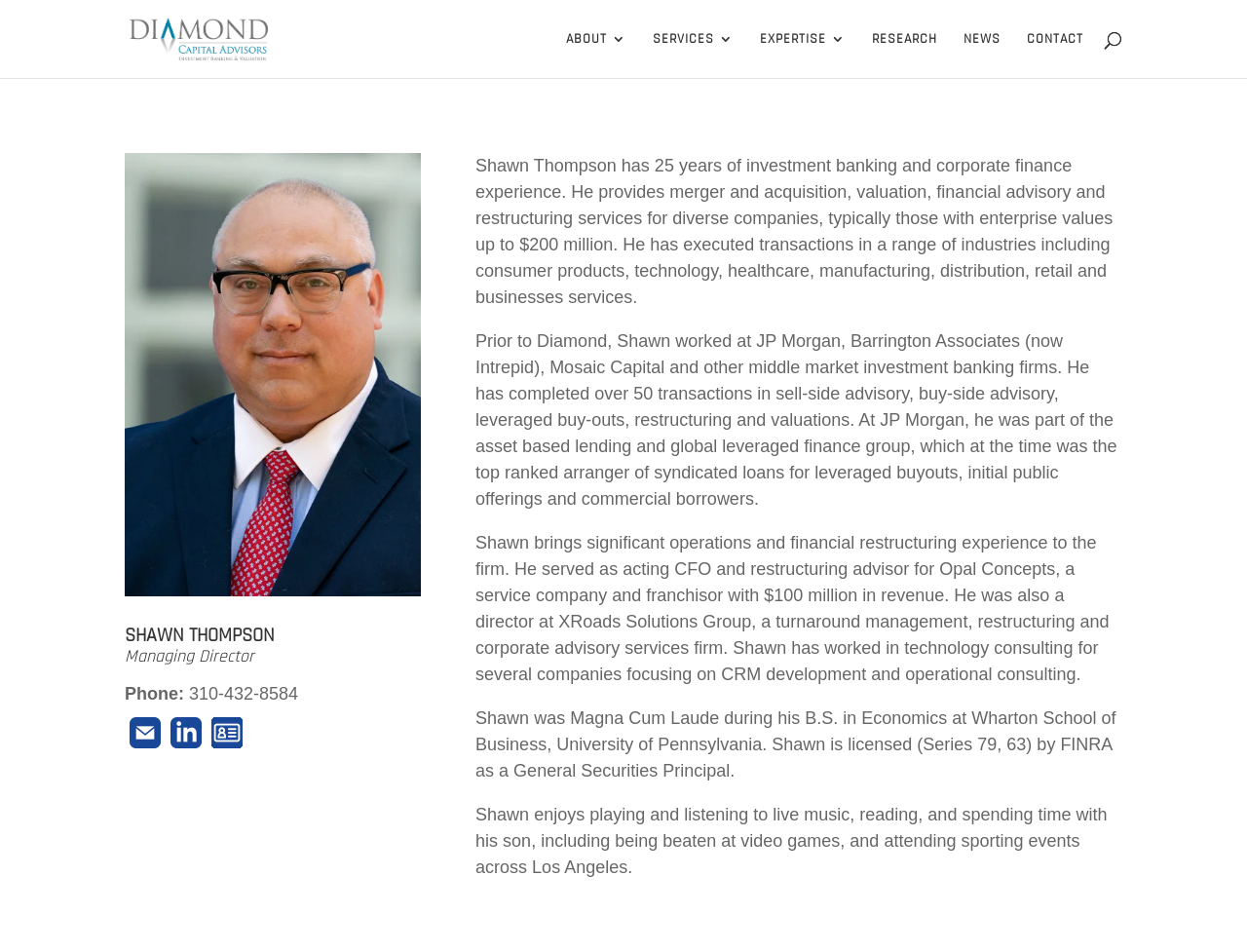Determine the bounding box coordinates for the HTML element mentioned in the following description: "Expertise". The coordinates should be a list of four floats ranging from 0 to 1, represented as [left, top, right, bottom].

[0.609, 0.034, 0.678, 0.082]